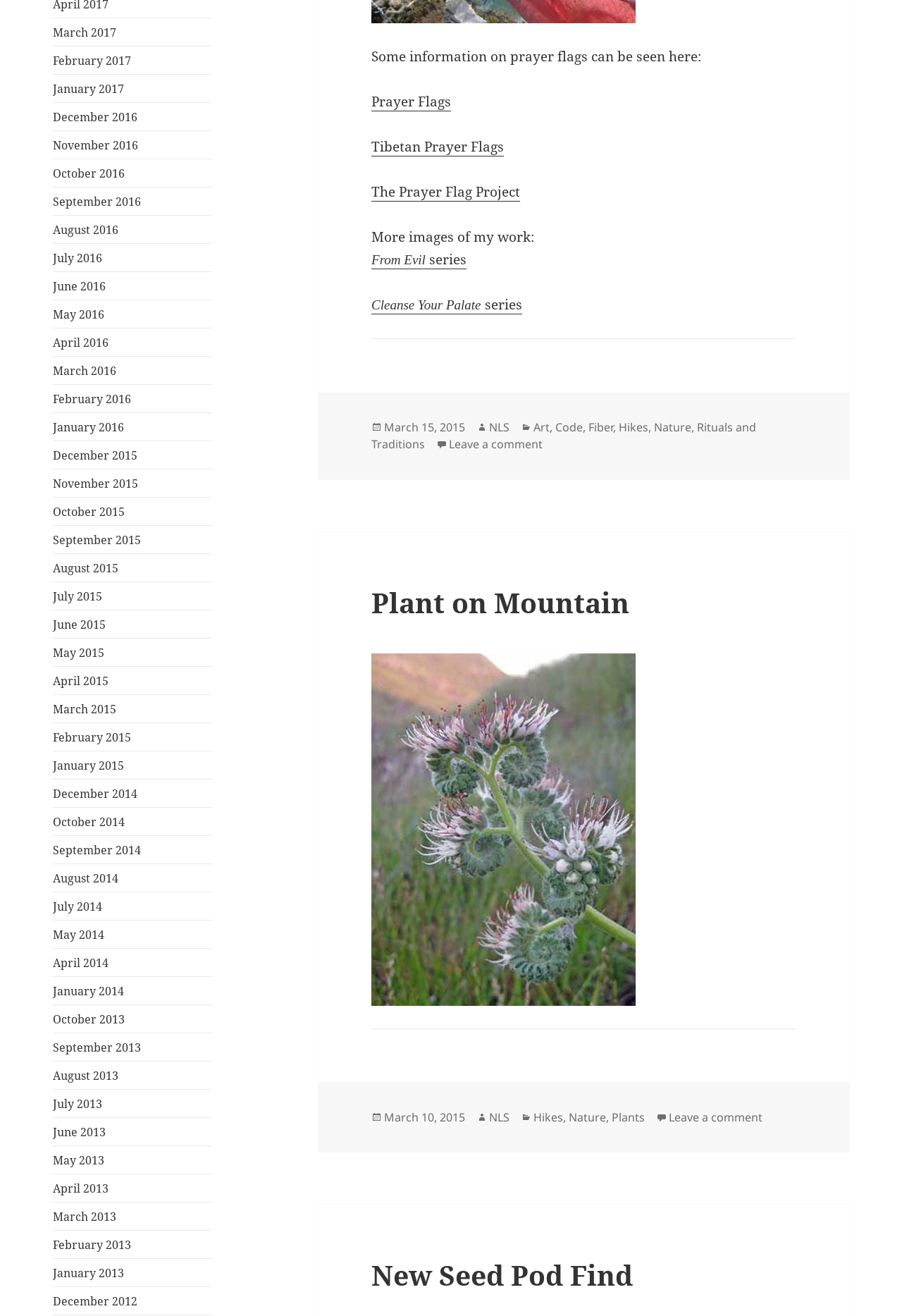Locate the bounding box coordinates of the element you need to click to accomplish the task described by this instruction: "Click on the link to view posts from May 2020".

None